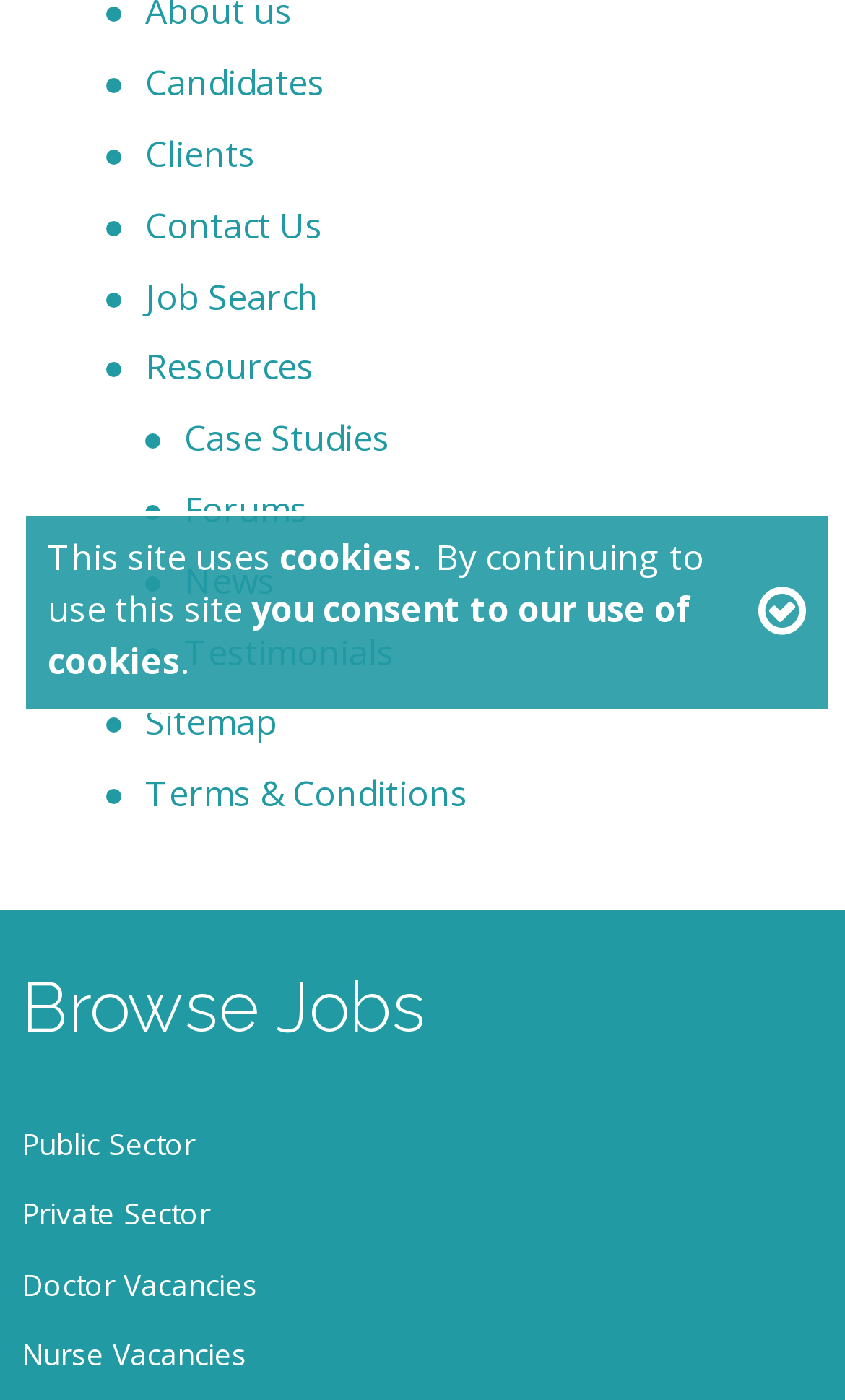Locate the UI element described as follows: "Close". Return the bounding box coordinates as four float numbers between 0 and 1 in the order [left, top, right, bottom].

[0.851, 0.368, 0.954, 0.508]